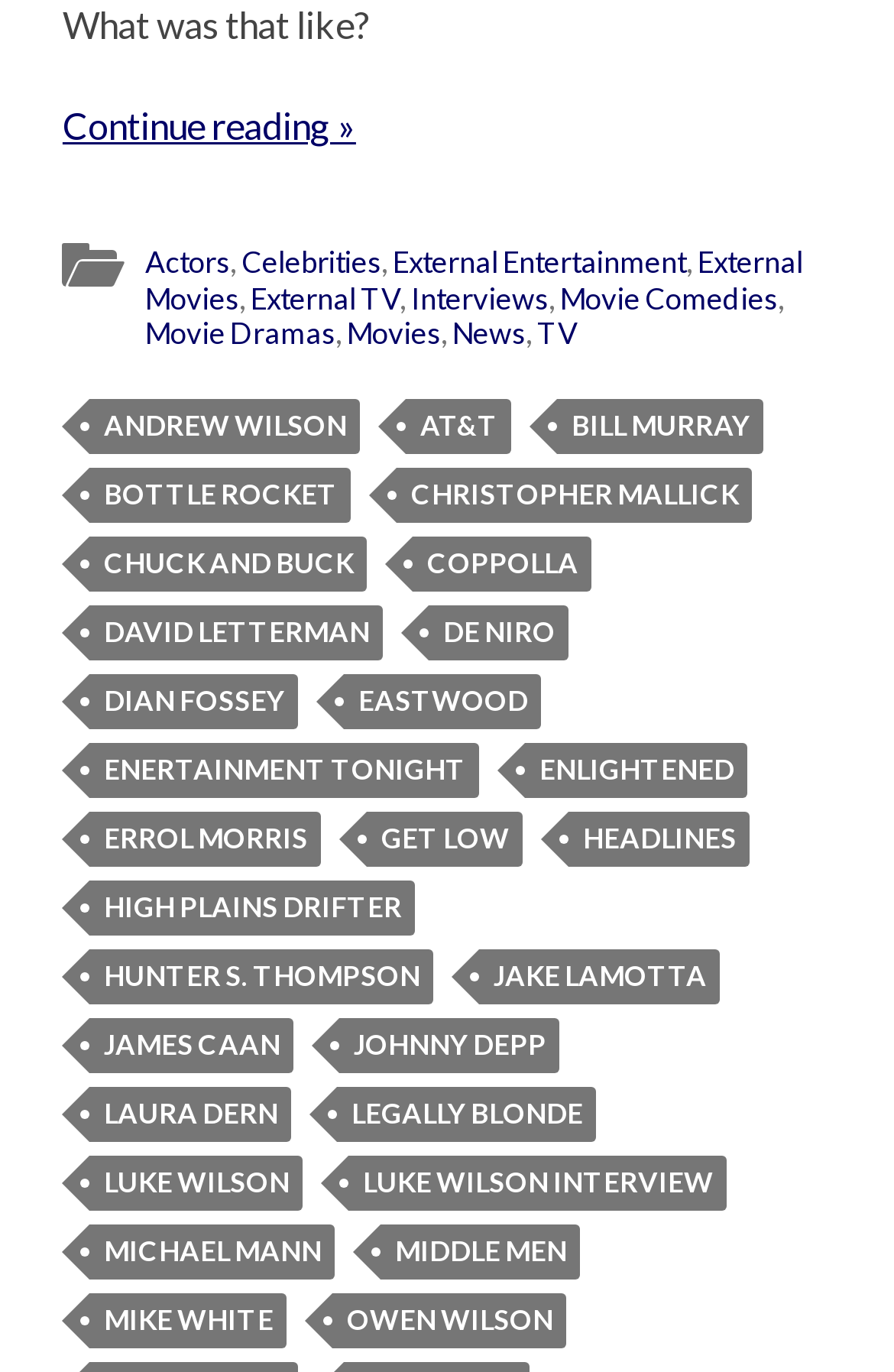Find the bounding box coordinates of the element you need to click on to perform this action: 'Check out the news'. The coordinates should be represented by four float values between 0 and 1, in the format [left, top, right, bottom].

[0.506, 0.229, 0.588, 0.256]